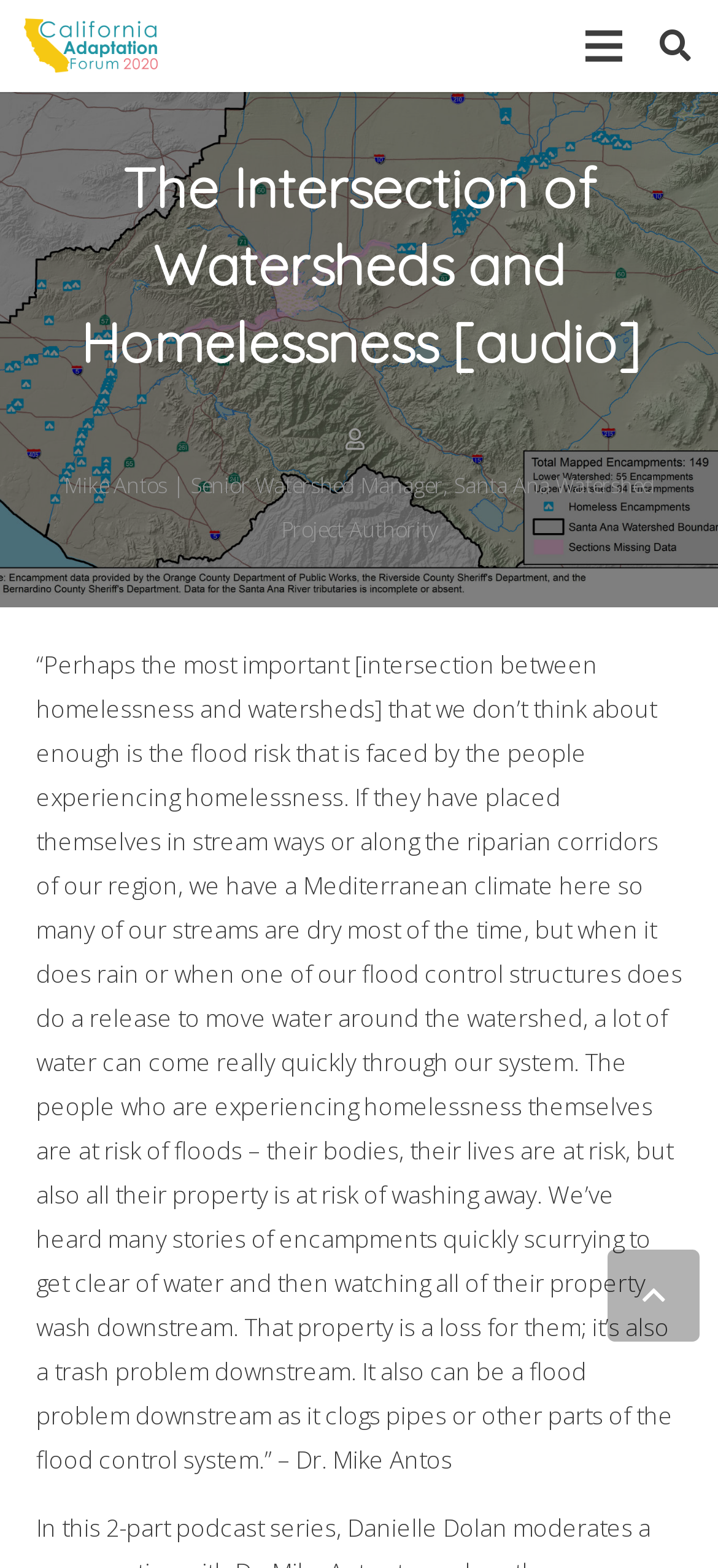What is the speaker's occupation?
Please provide an in-depth and detailed response to the question.

The speaker's occupation can be determined by reading the text 'Mike Antos | Senior Watershed Manager, Santa Ana Watershed Project Authority' which is a StaticText element.